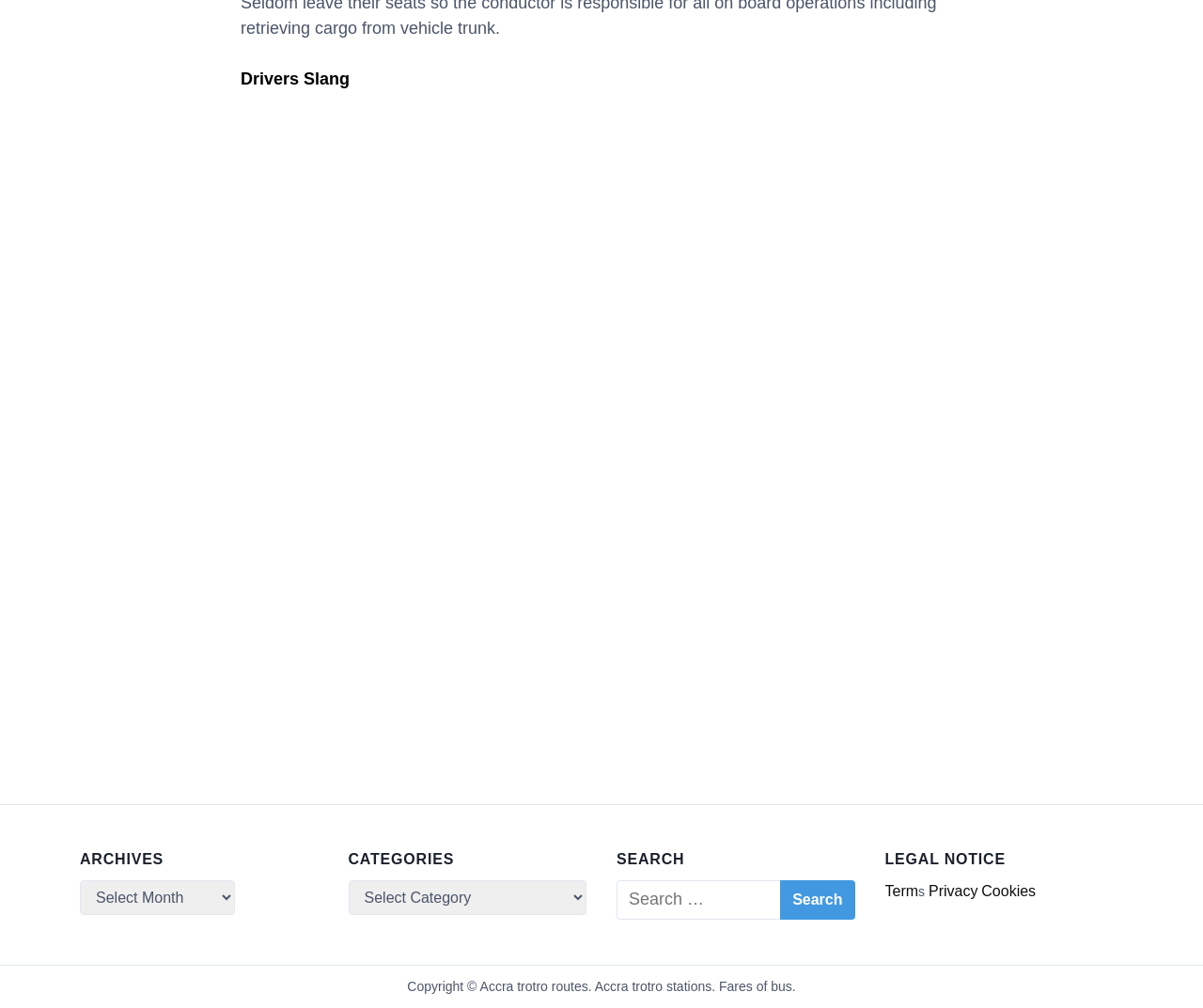Identify the coordinates of the bounding box for the element described below: "parent_node: Search for: value="Search"". Return the coordinates as four float numbers between 0 and 1: [left, top, right, bottom].

[0.649, 0.873, 0.711, 0.912]